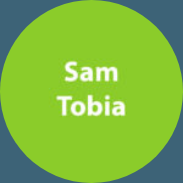Please study the image and answer the question comprehensively:
What section of the webpage is this image located in?

The caption states that the image is placed within the 'Our Team' section of the webpage, which suggests that the image is used to identify team members or employees of the company.